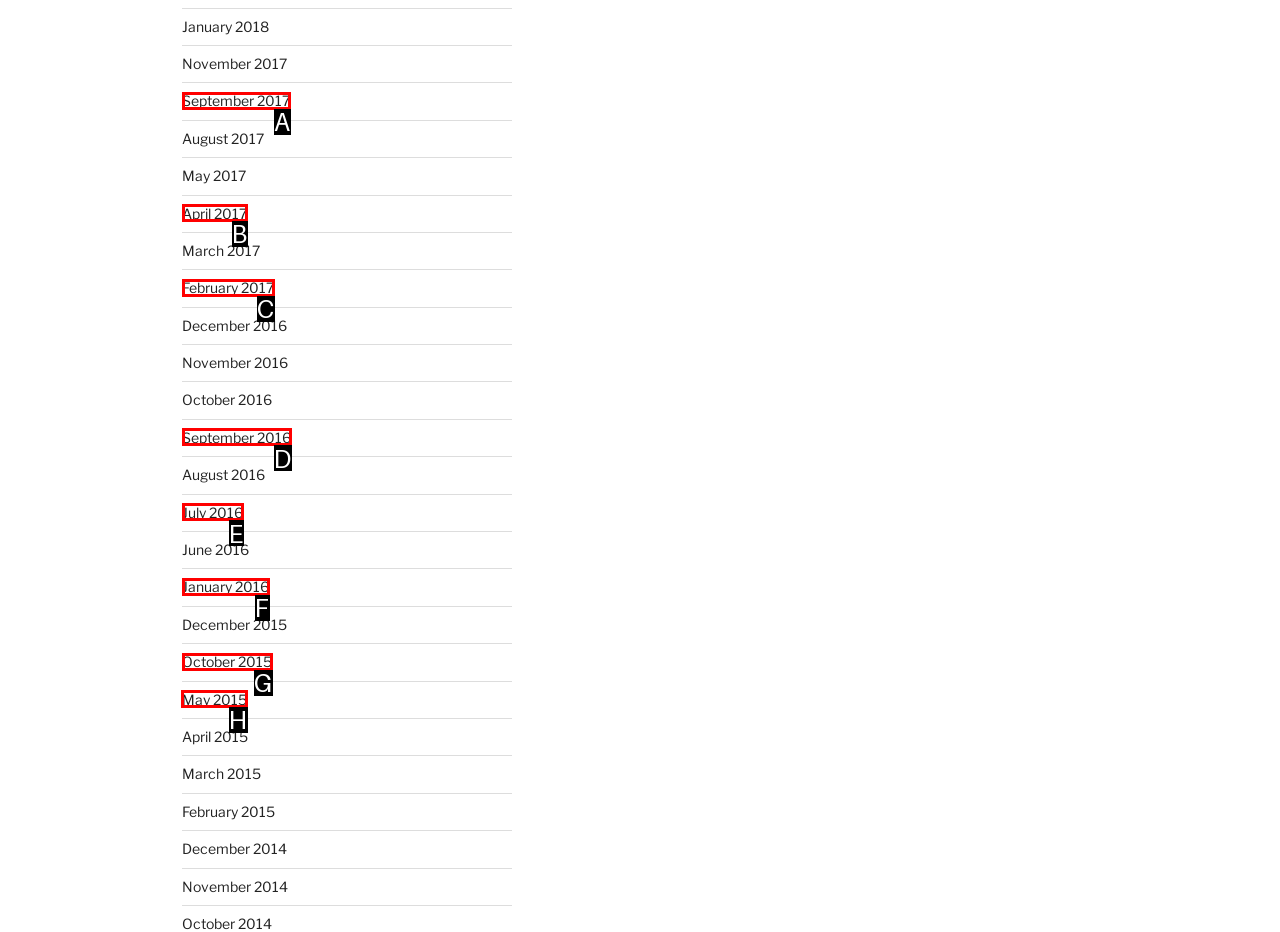For the given instruction: view May 2015, determine which boxed UI element should be clicked. Answer with the letter of the corresponding option directly.

H